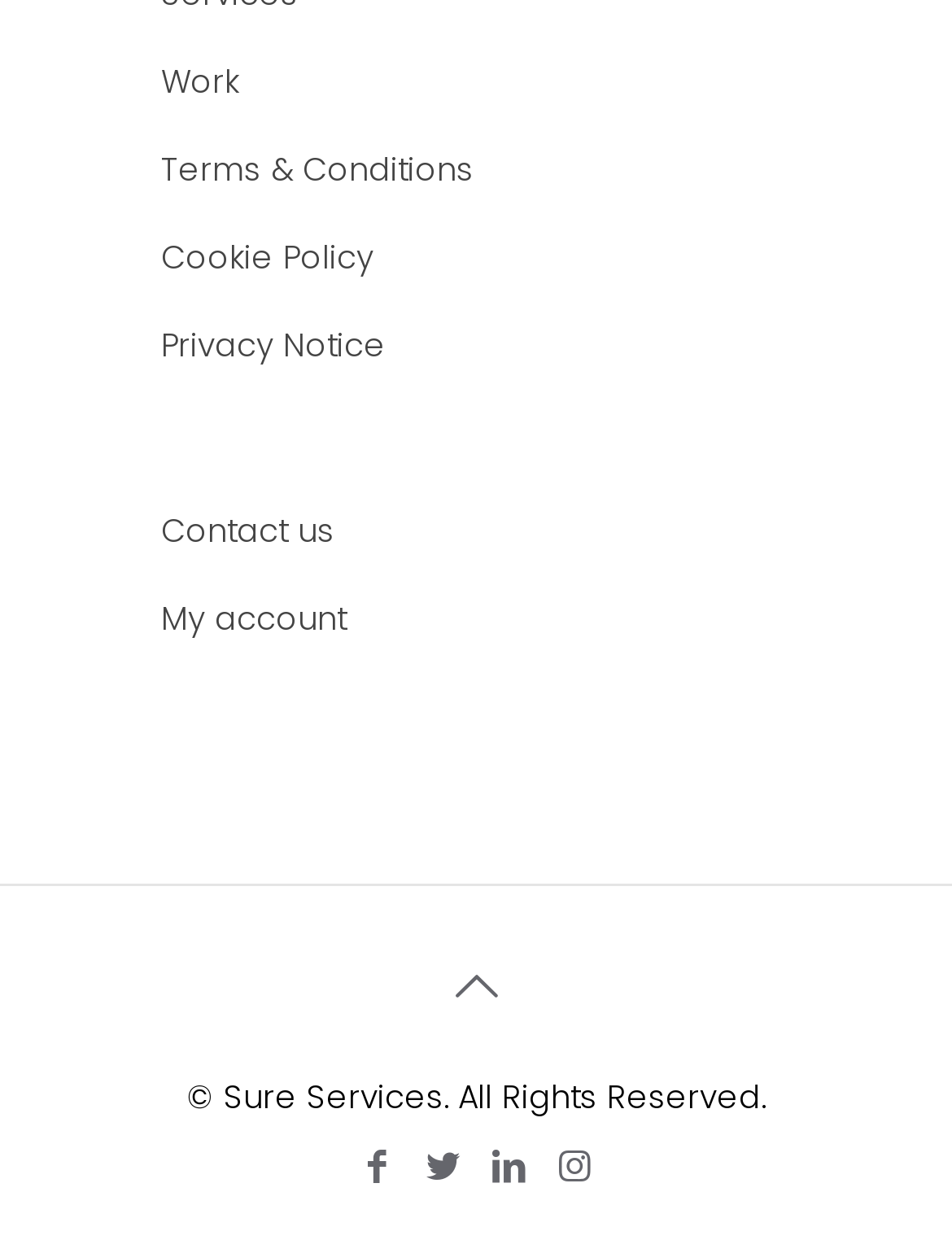Please respond to the question with a concise word or phrase:
How many social media links are at the bottom of the page?

4